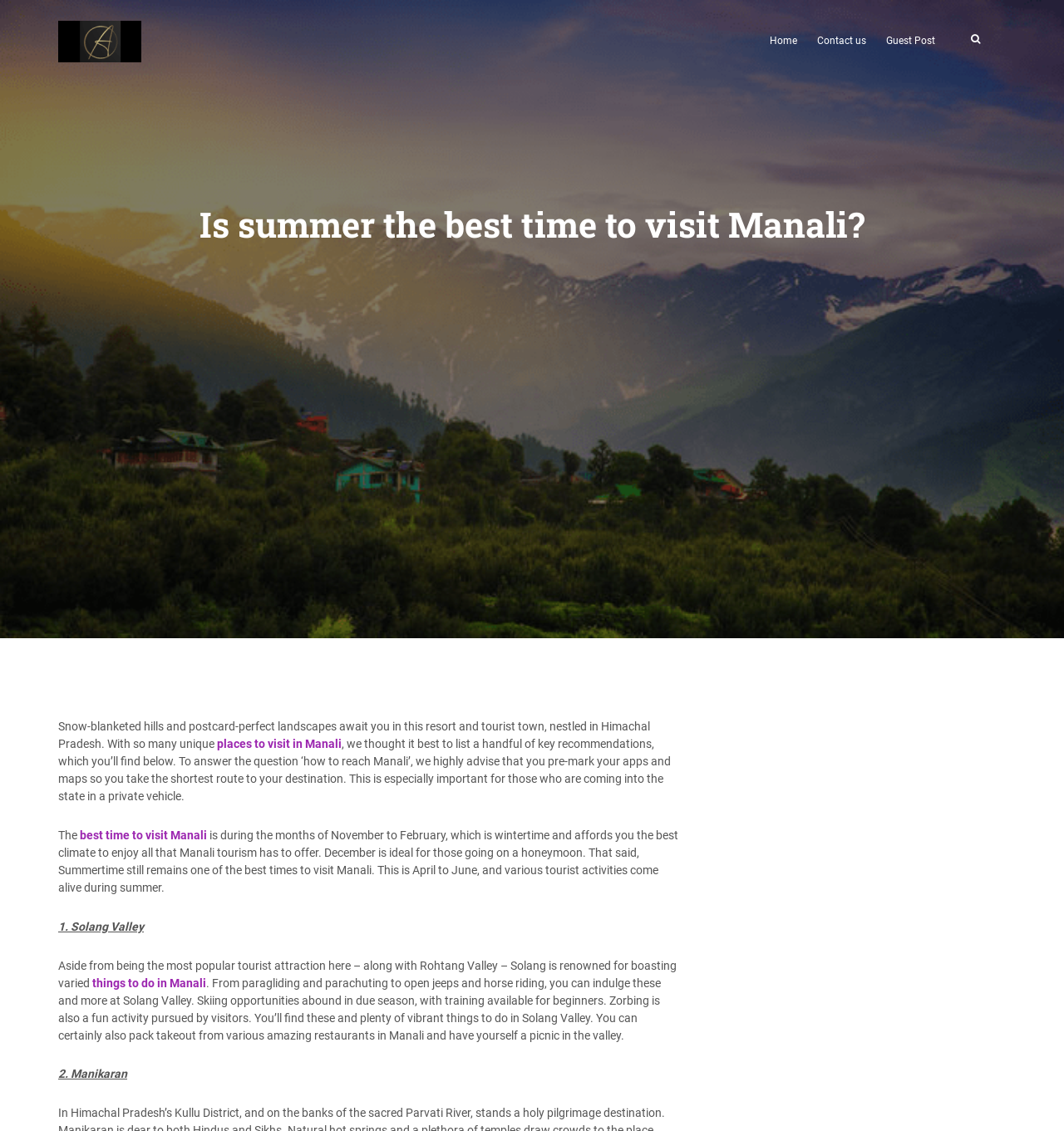Provide the bounding box coordinates of the HTML element described by the text: "Home". The coordinates should be in the format [left, top, right, bottom] with values between 0 and 1.

[0.714, 0.022, 0.759, 0.051]